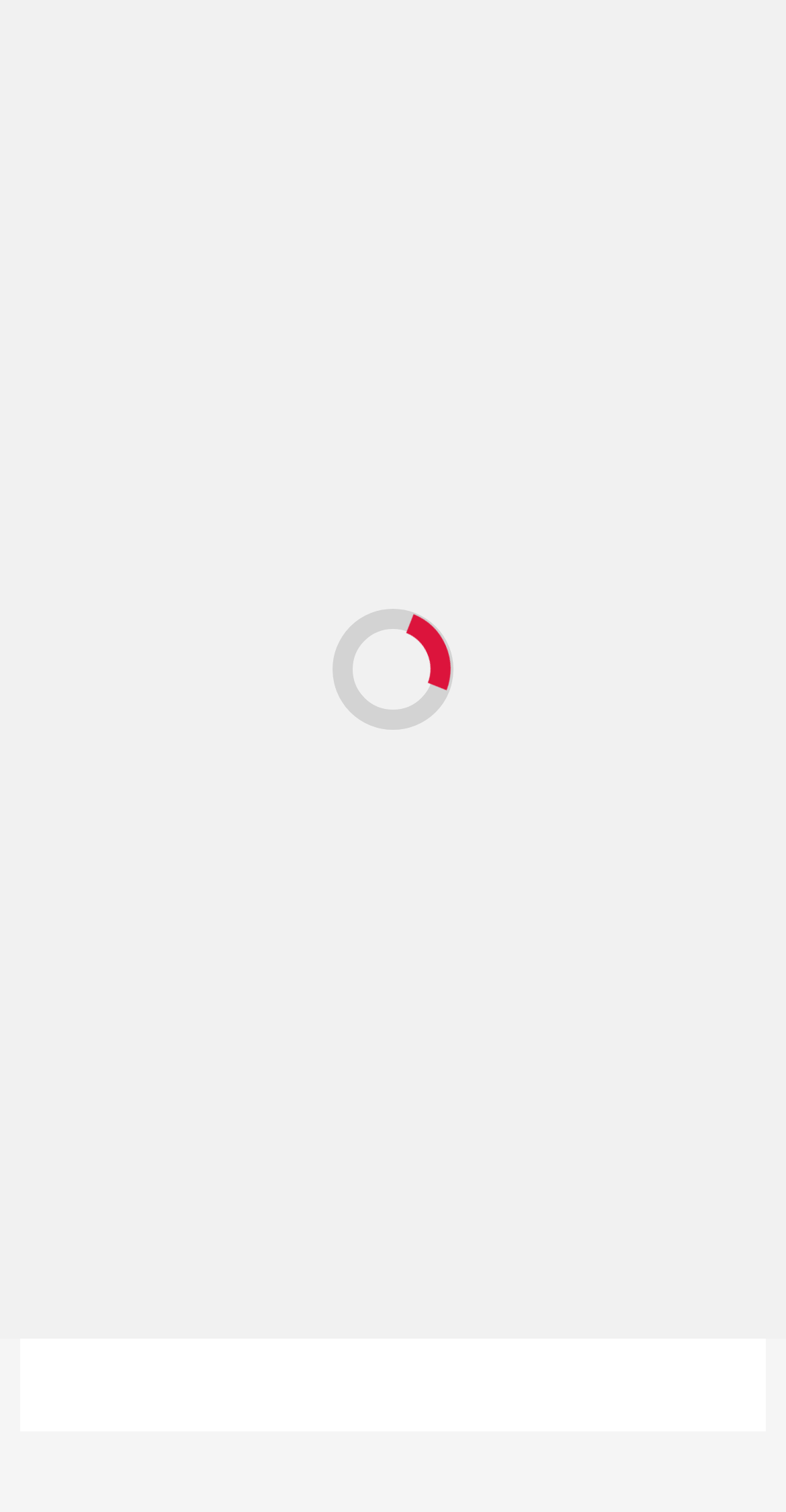Please provide a brief answer to the following inquiry using a single word or phrase:
What is the primary menu item?

Primary Menu